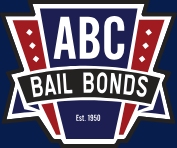Please answer the following question using a single word or phrase: 
What is the shape of the logo?

Shield